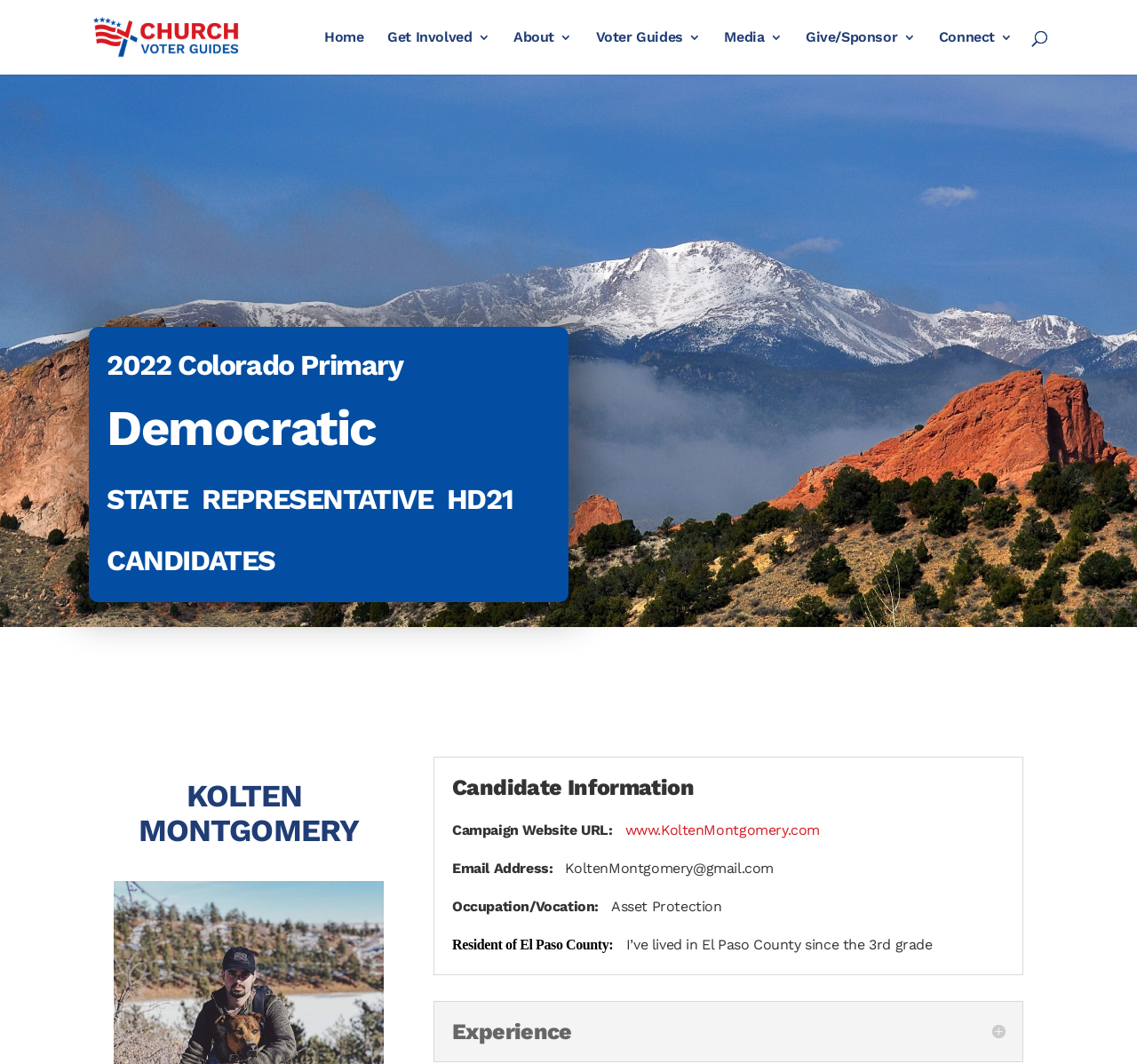Could you provide the bounding box coordinates for the portion of the screen to click to complete this instruction: "visit Home"?

[0.285, 0.029, 0.32, 0.07]